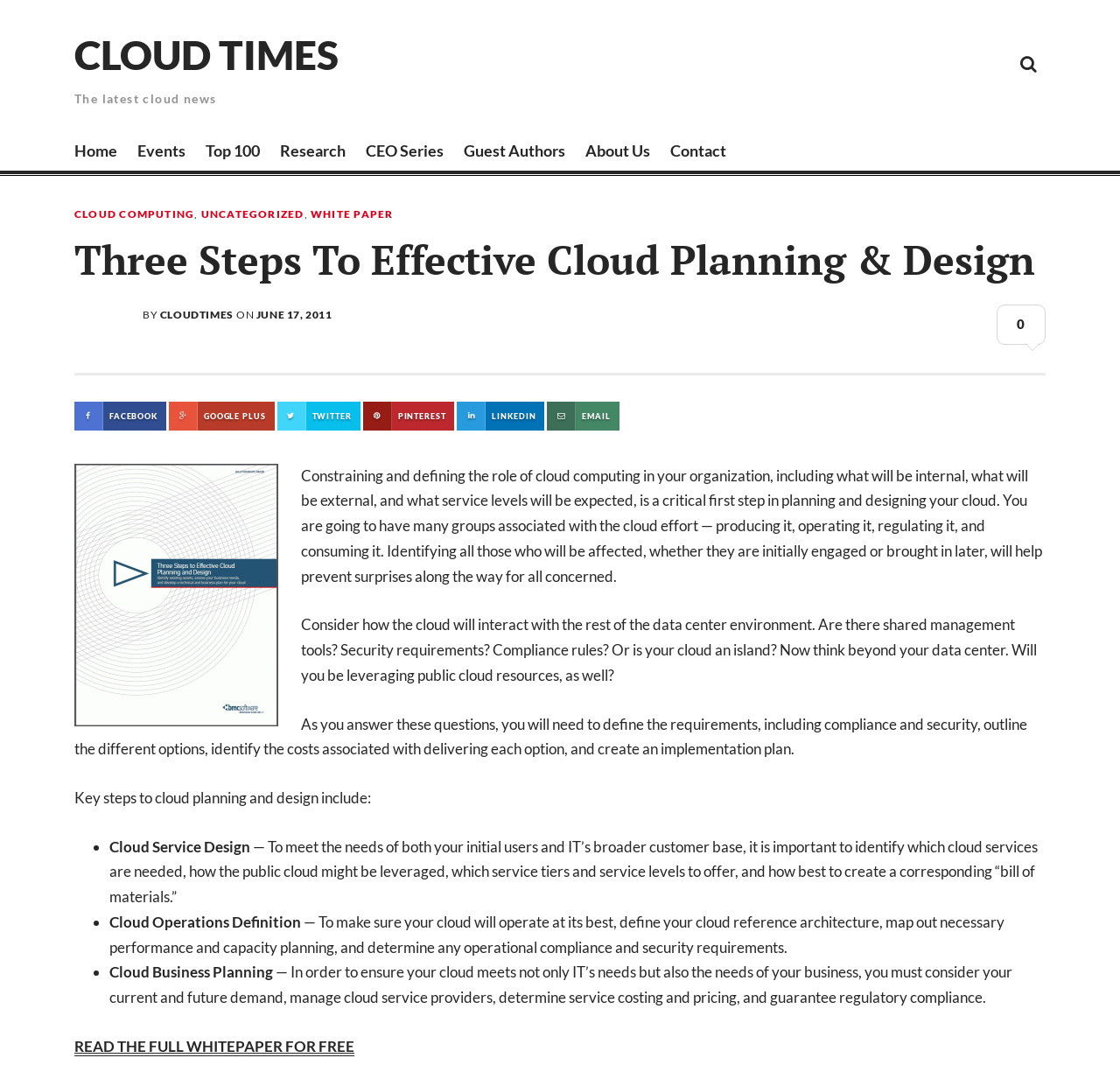What is the topic of the white paper?
Based on the screenshot, give a detailed explanation to answer the question.

I inferred the answer by reading the heading element 'Three Steps To Effective Cloud Planning & Design' and the subsequent static texts, which describe the topic of the white paper.